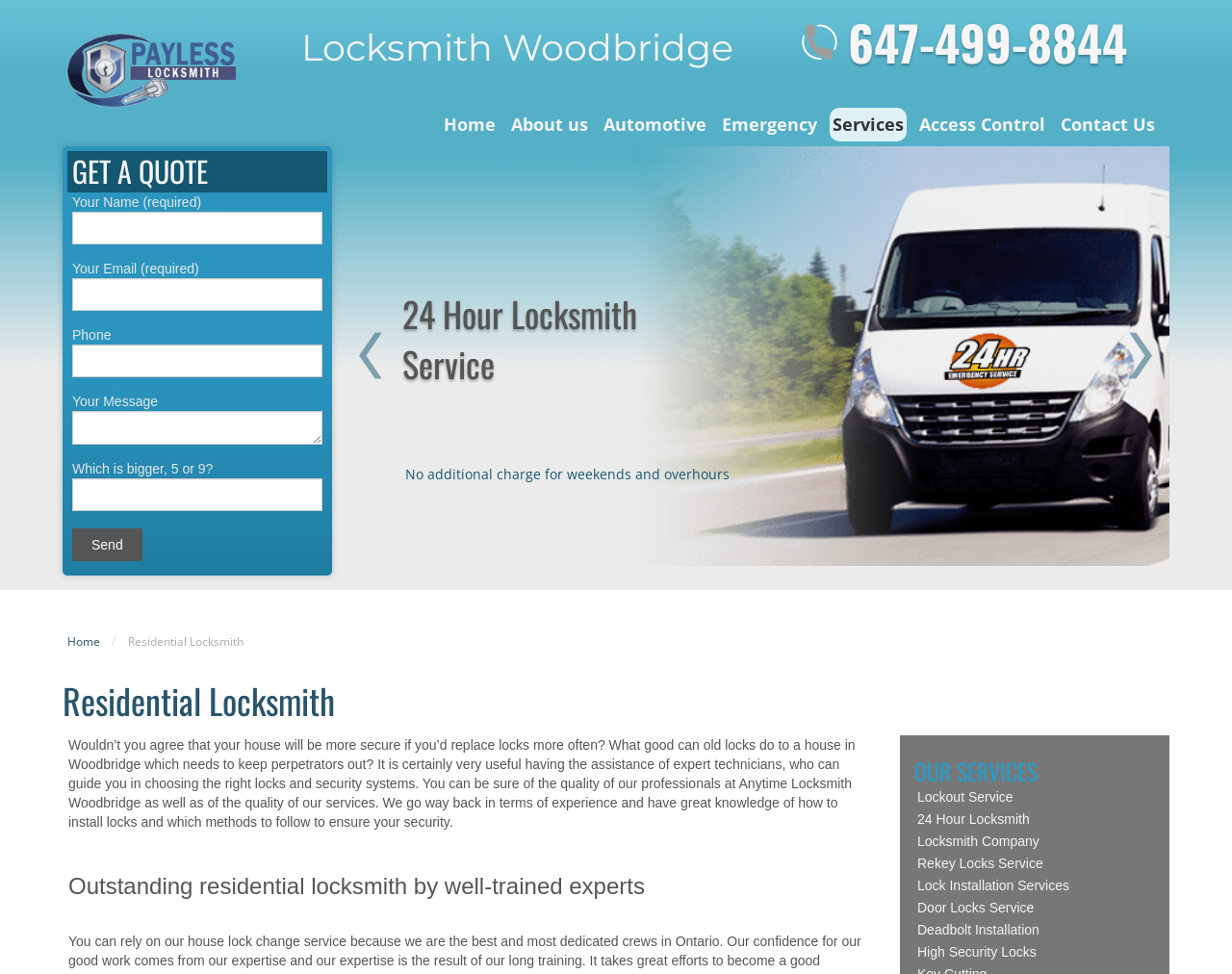What is the question asked in the captcha?
Based on the screenshot, provide your answer in one word or phrase.

Which is bigger, 5 or 9?